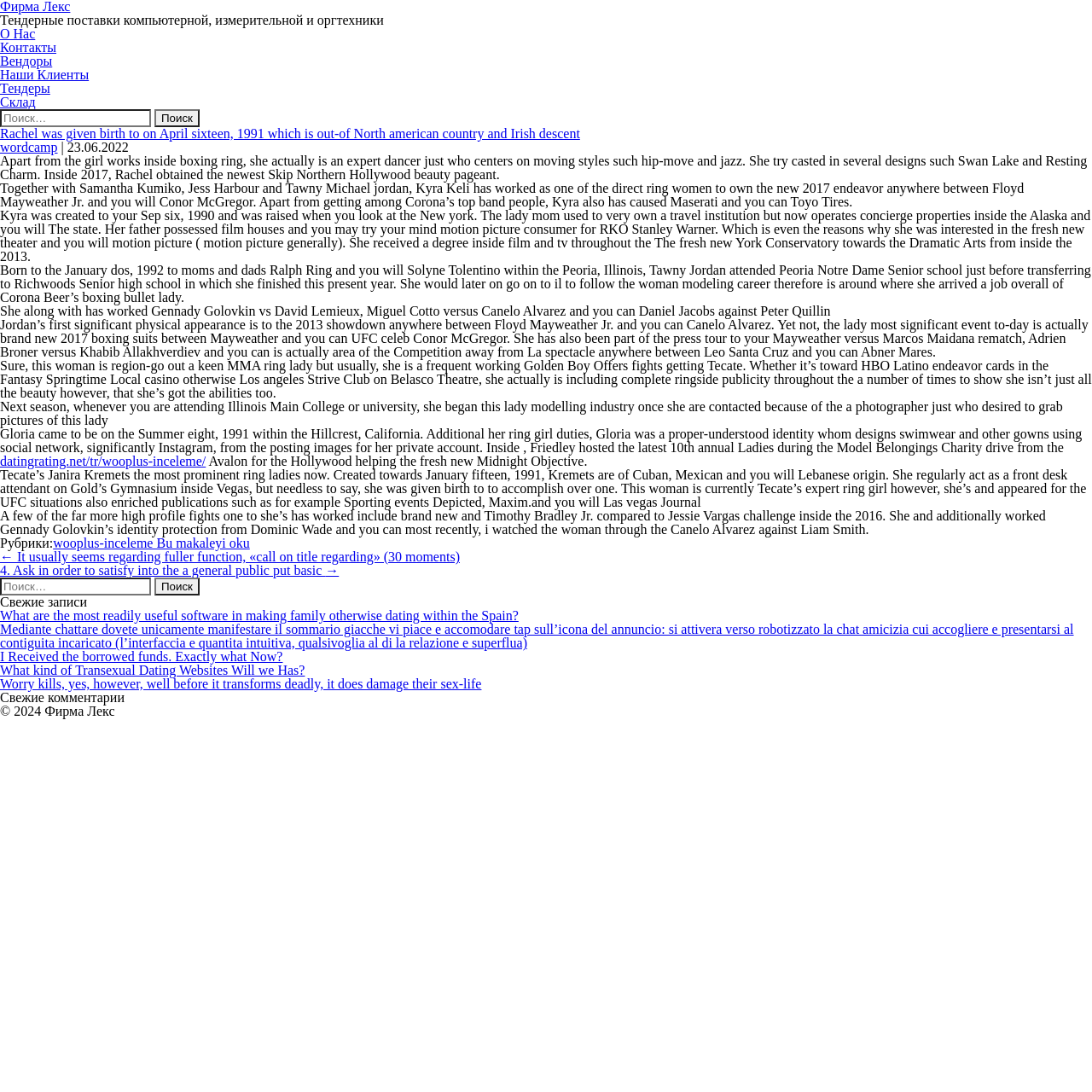Given the element description "parent_node: Найти: value="Поиск"", identify the bounding box of the corresponding UI element.

[0.141, 0.529, 0.183, 0.545]